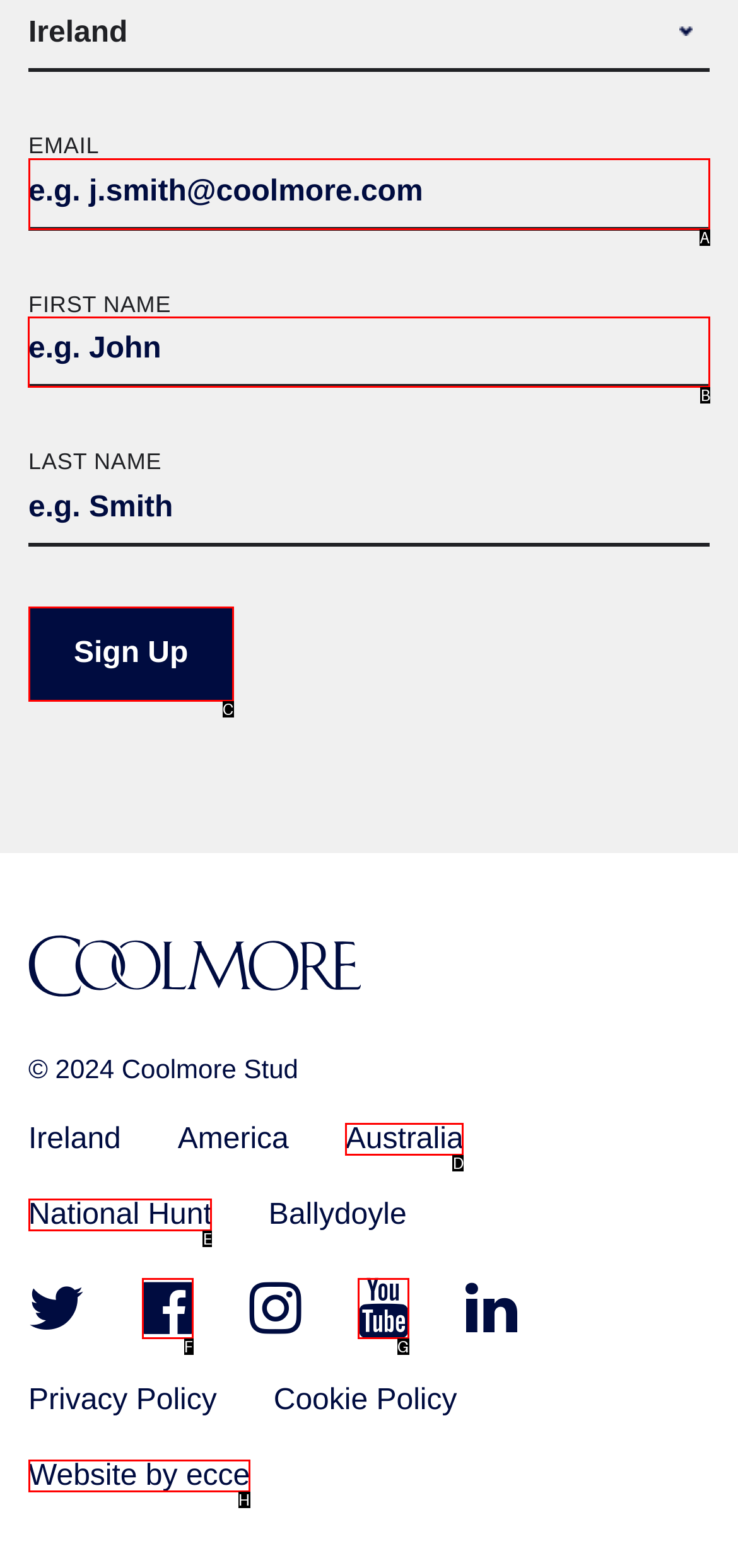Indicate the HTML element to be clicked to accomplish this task: Enter first name Respond using the letter of the correct option.

B